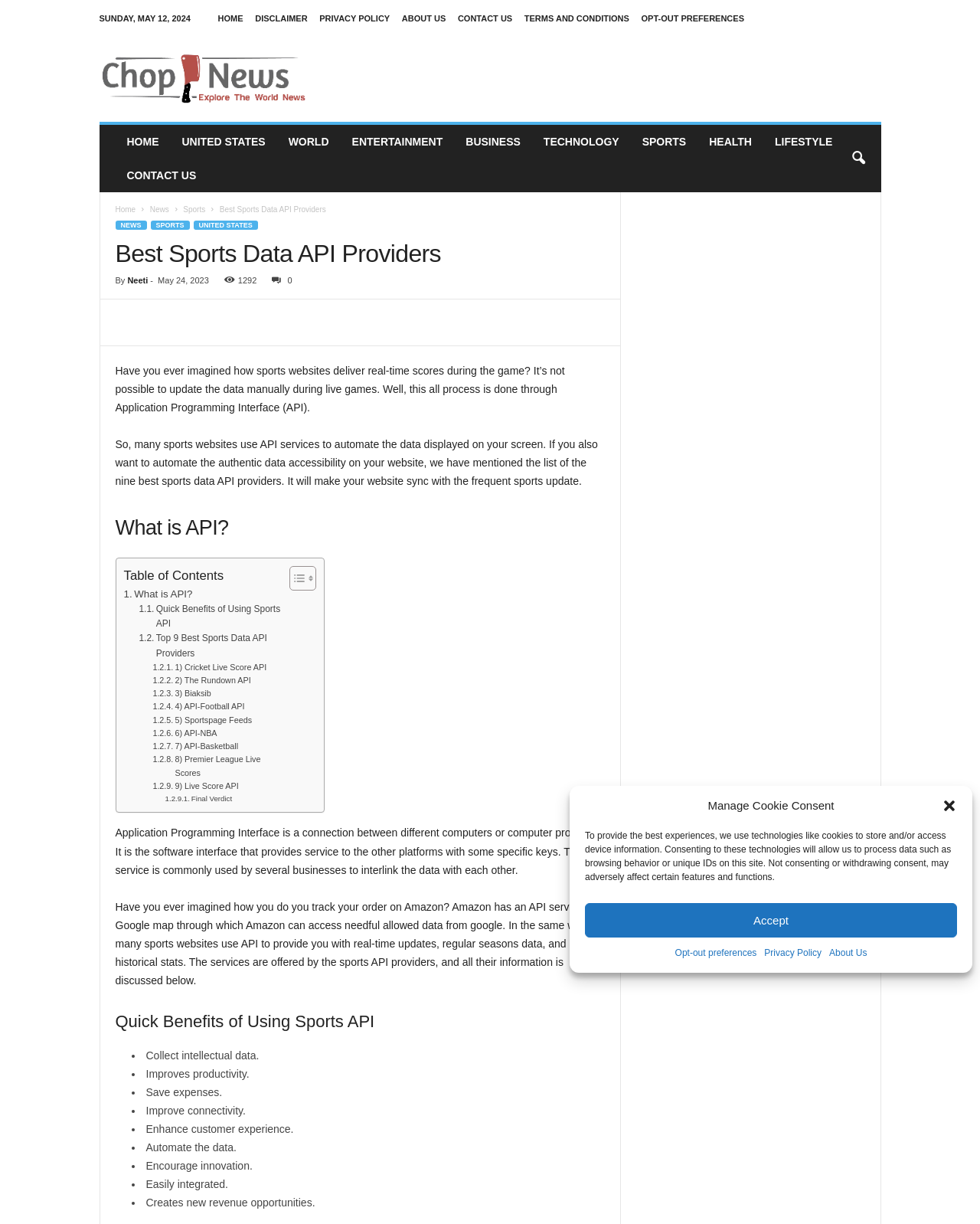Pinpoint the bounding box coordinates of the clickable area needed to execute the instruction: "Click the 'CONTACT US' link". The coordinates should be specified as four float numbers between 0 and 1, i.e., [left, top, right, bottom].

[0.467, 0.011, 0.523, 0.019]